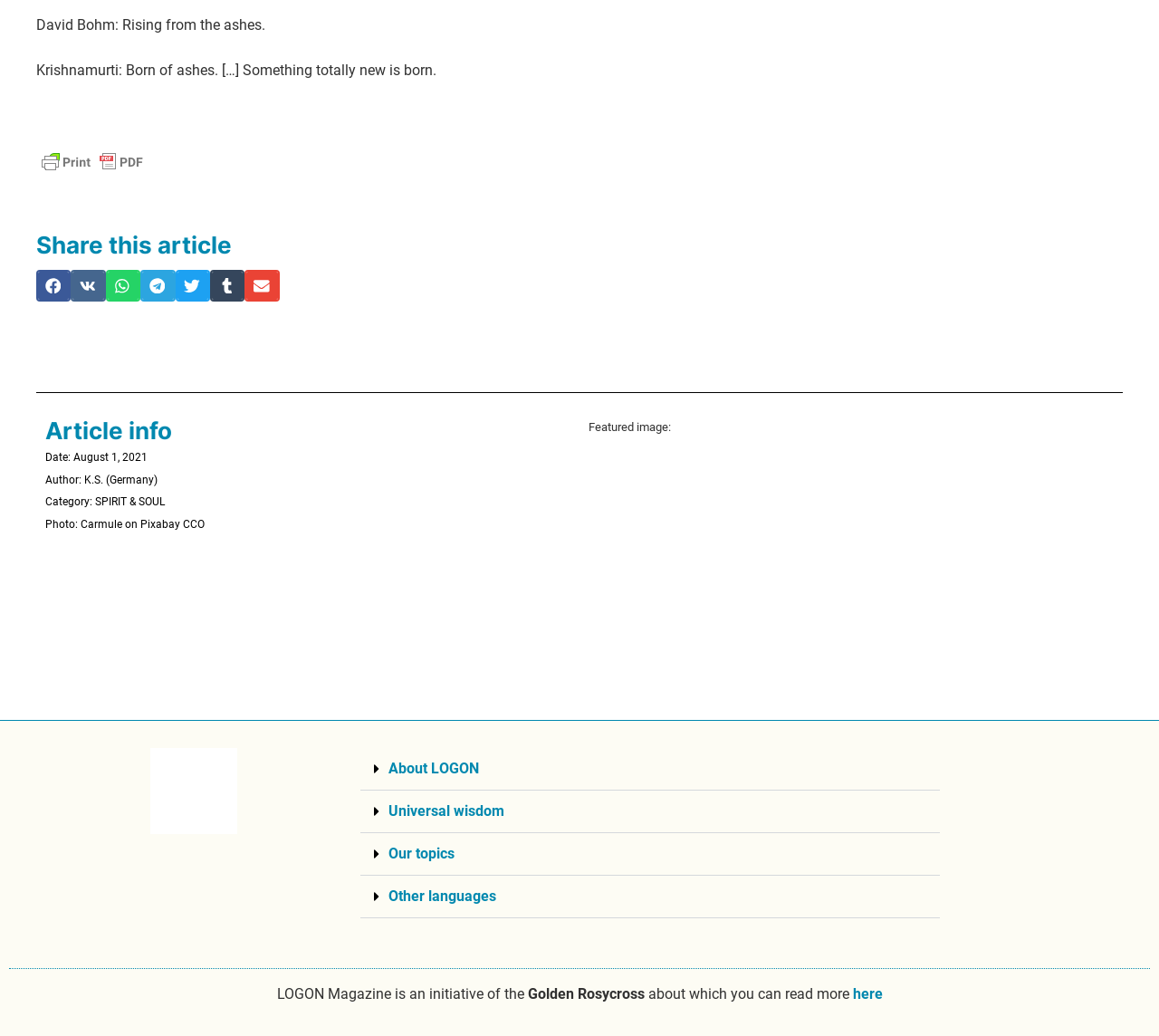What is the category of this article?
Please analyze the image and answer the question with as much detail as possible.

I found the category by looking at the 'Article info' section, where it says 'Category: SPIRIT & SOUL'.